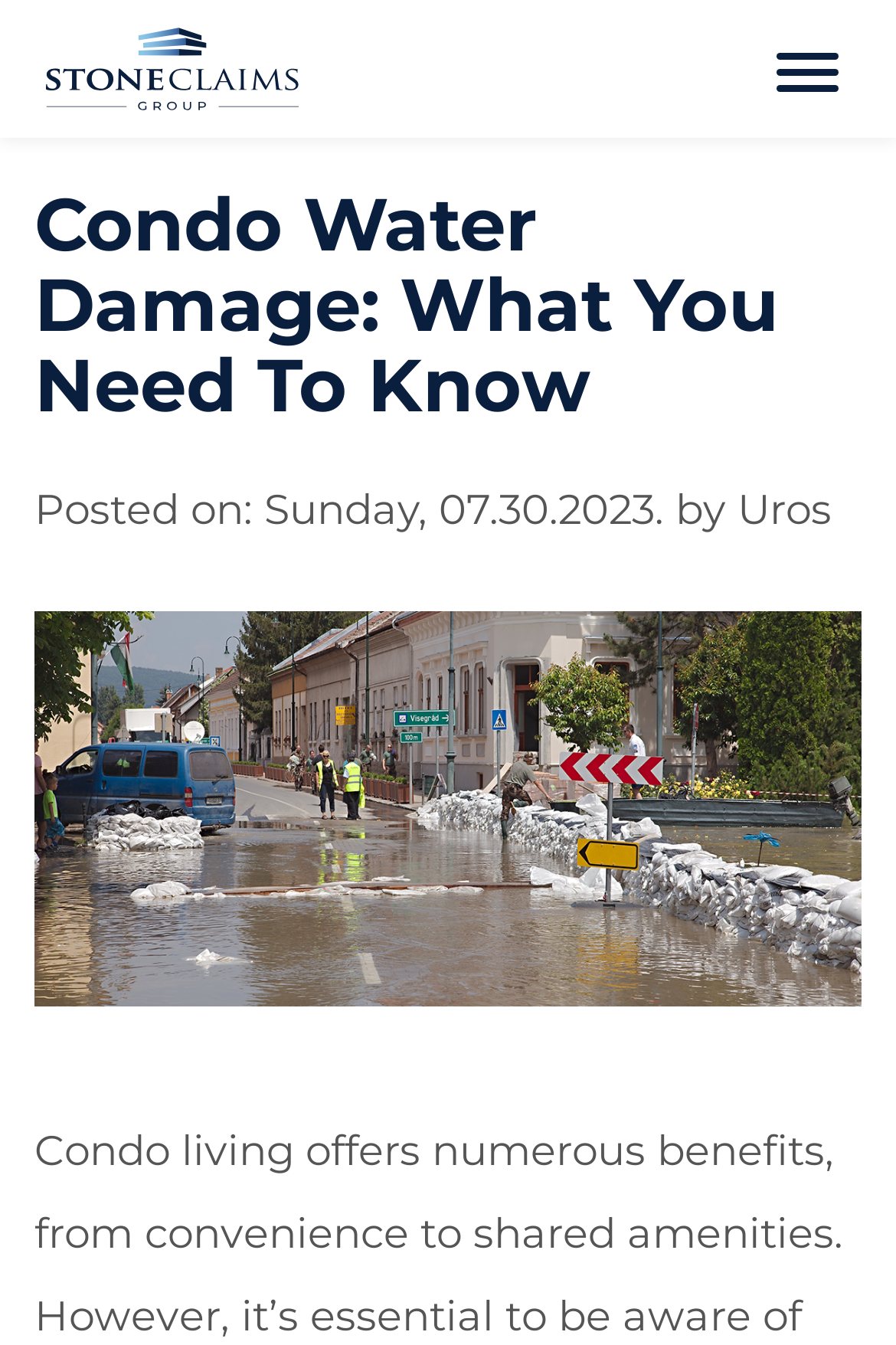Find and extract the text of the primary heading on the webpage.

Condo Water Damage: What You Need To Know